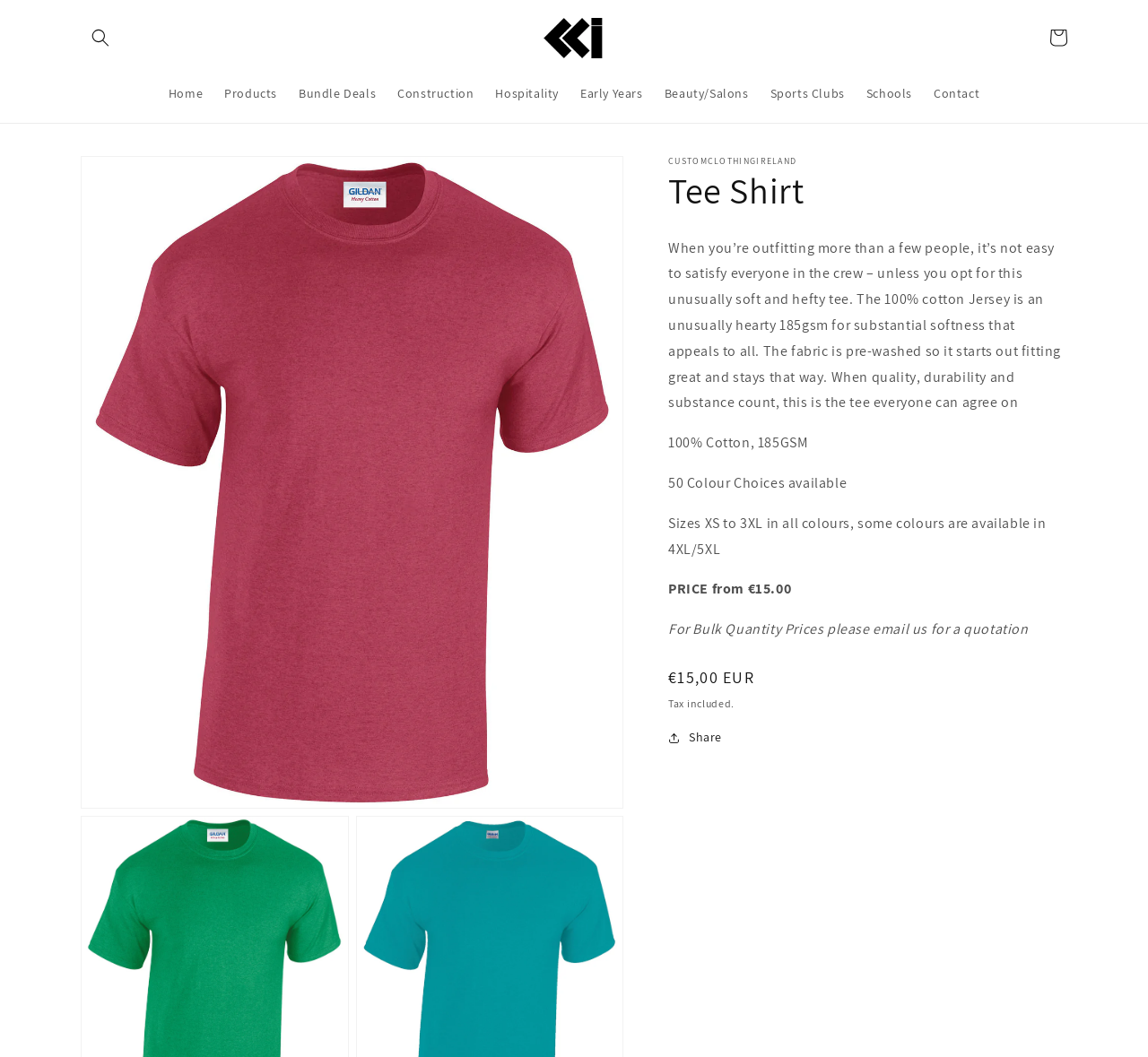Determine the bounding box coordinates for the element that should be clicked to follow this instruction: "Share product". The coordinates should be given as four float numbers between 0 and 1, in the format [left, top, right, bottom].

[0.582, 0.687, 0.629, 0.709]